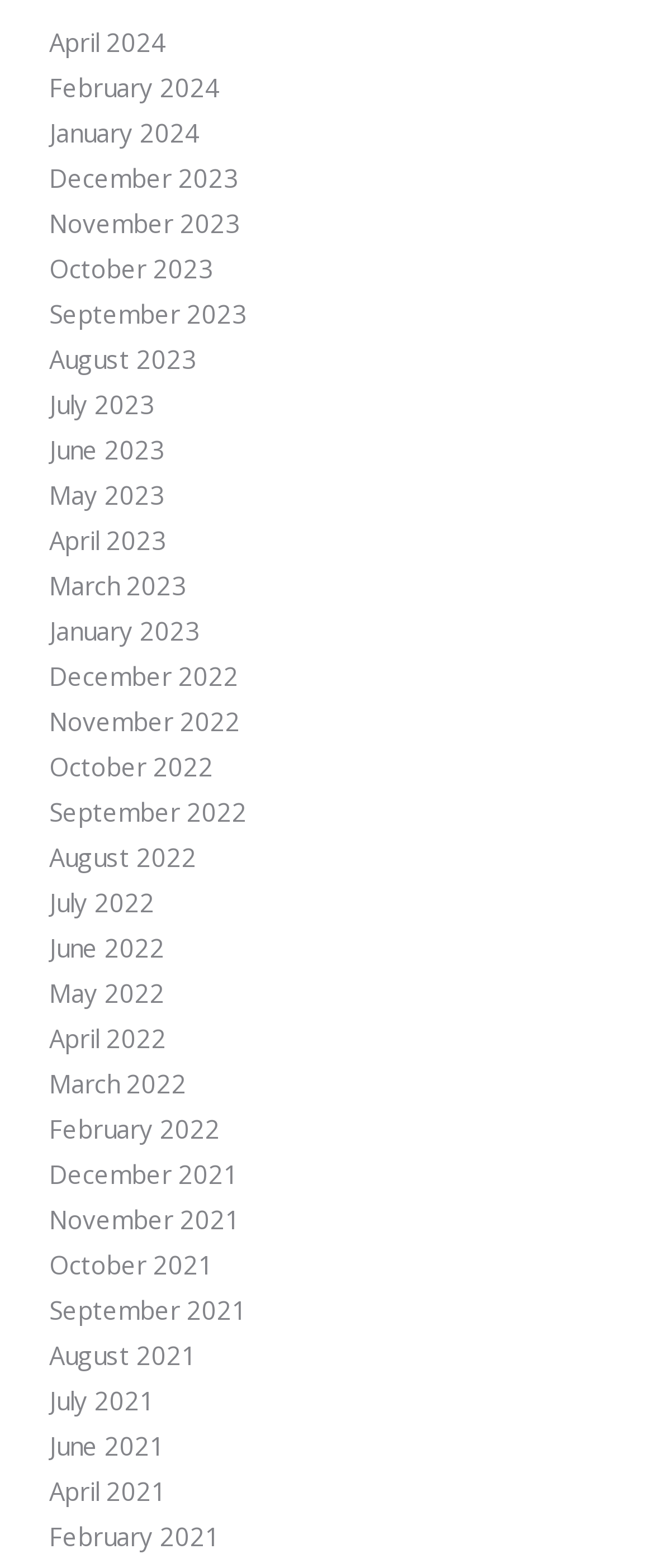Can you identify the bounding box coordinates of the clickable region needed to carry out this instruction: 'Access April 2021'? The coordinates should be four float numbers within the range of 0 to 1, stated as [left, top, right, bottom].

[0.075, 0.94, 0.254, 0.961]